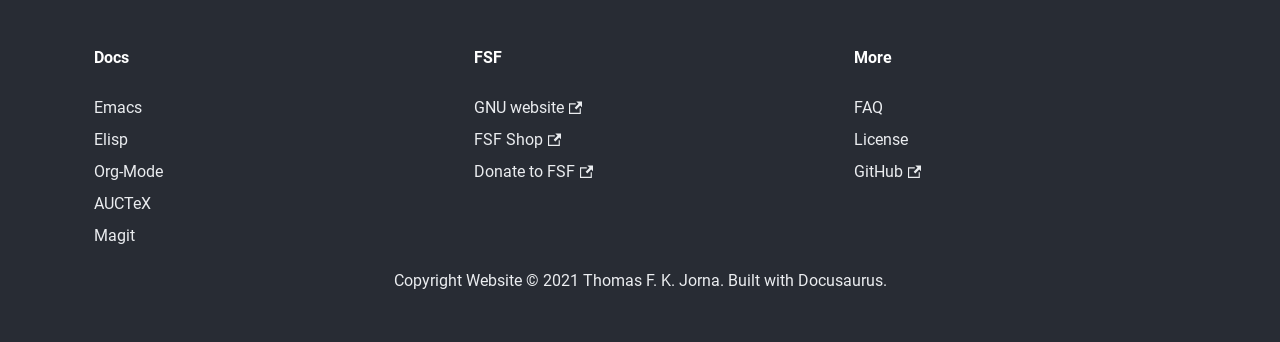How many static text elements are there?
Using the picture, provide a one-word or short phrase answer.

4